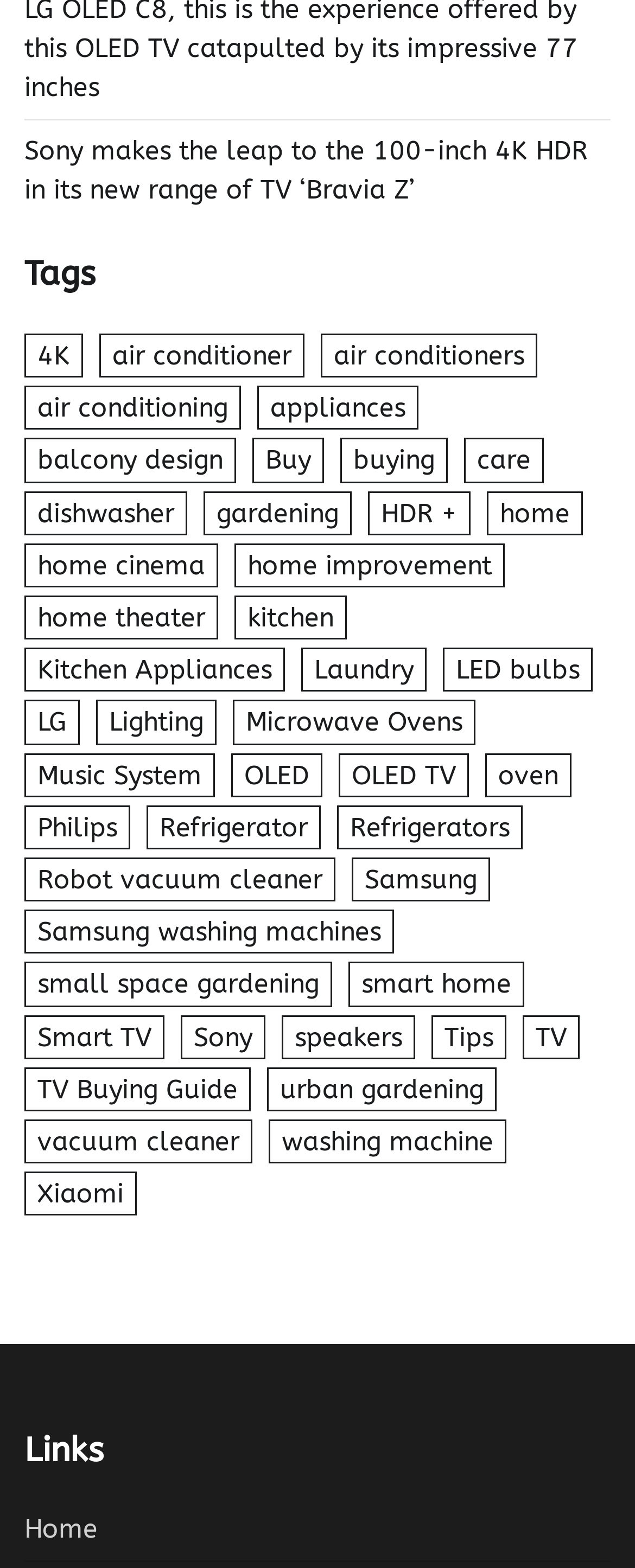Using the information shown in the image, answer the question with as much detail as possible: How many brands of TVs are mentioned on the webpage?

The question is asking about the number of brands of TVs mentioned on the webpage. By looking at the links, we can see that Sony, LG, and Samsung are mentioned, so there are at least 3 brands of TVs mentioned.